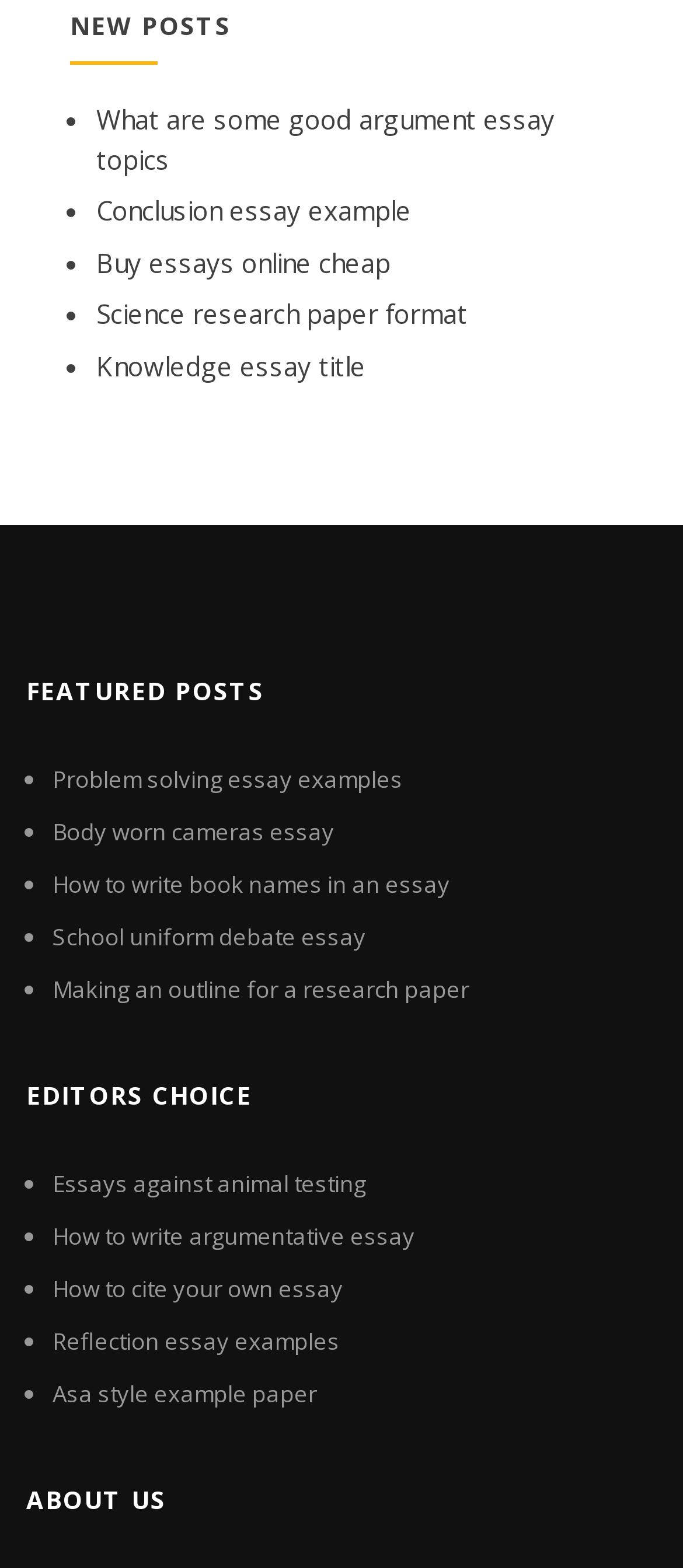Indicate the bounding box coordinates of the element that must be clicked to execute the instruction: "Read Latest News". The coordinates should be given as four float numbers between 0 and 1, i.e., [left, top, right, bottom].

None